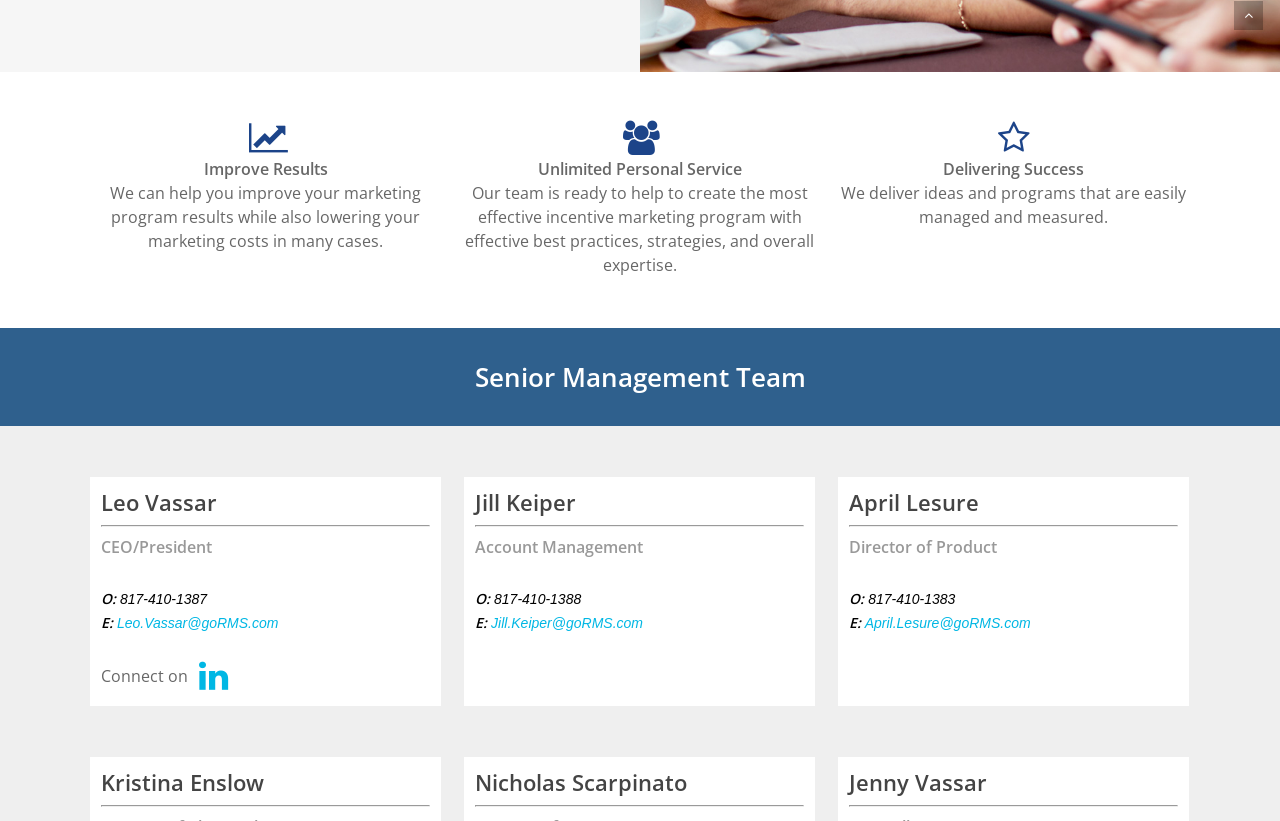Please find the bounding box for the UI component described as follows: "parent_node: SCHEDULE A YAP DEMO".

[0.964, 0.001, 0.987, 0.037]